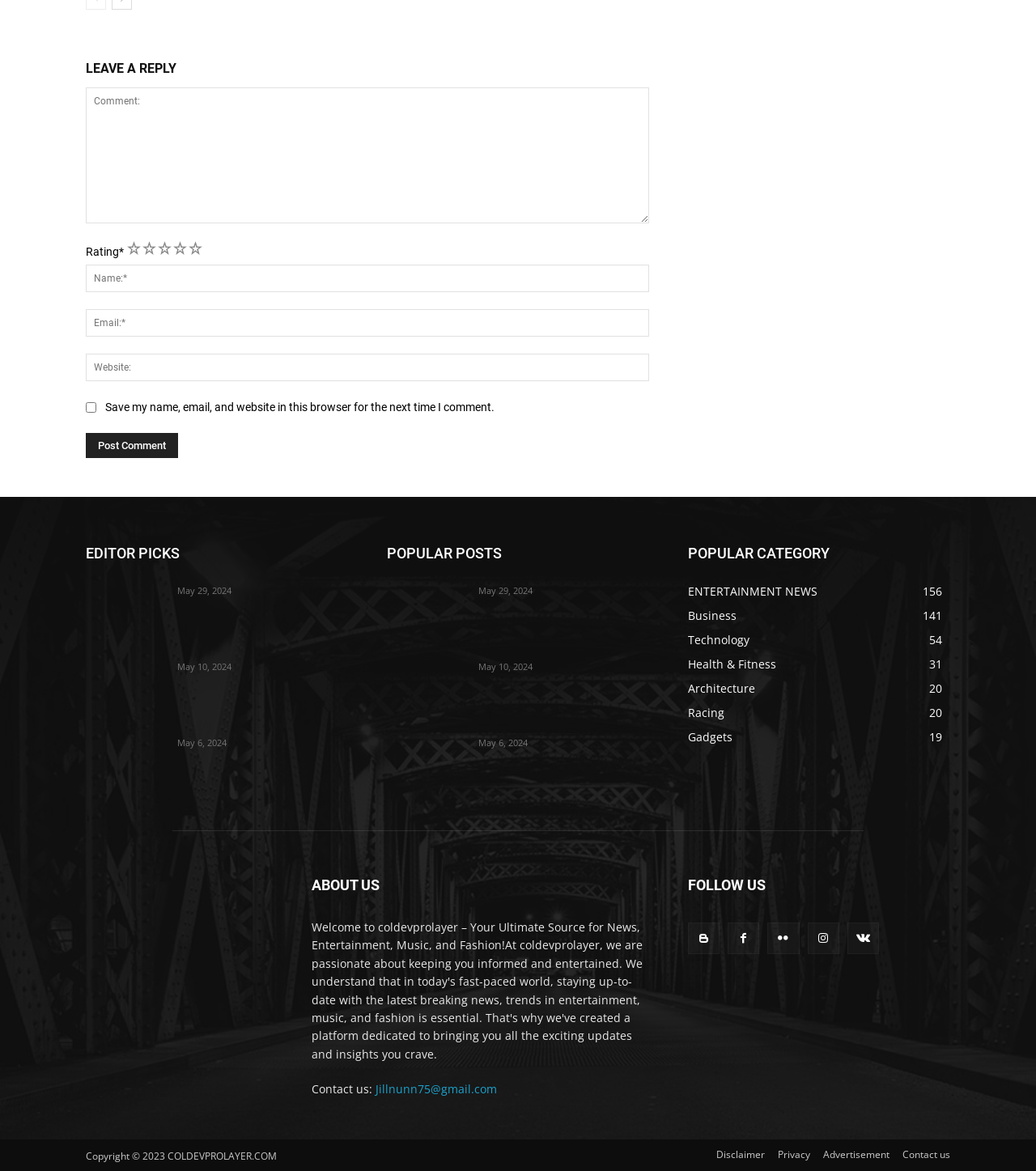Could you provide the bounding box coordinates for the portion of the screen to click to complete this instruction: "Visit the editor's pick"?

[0.083, 0.495, 0.159, 0.542]